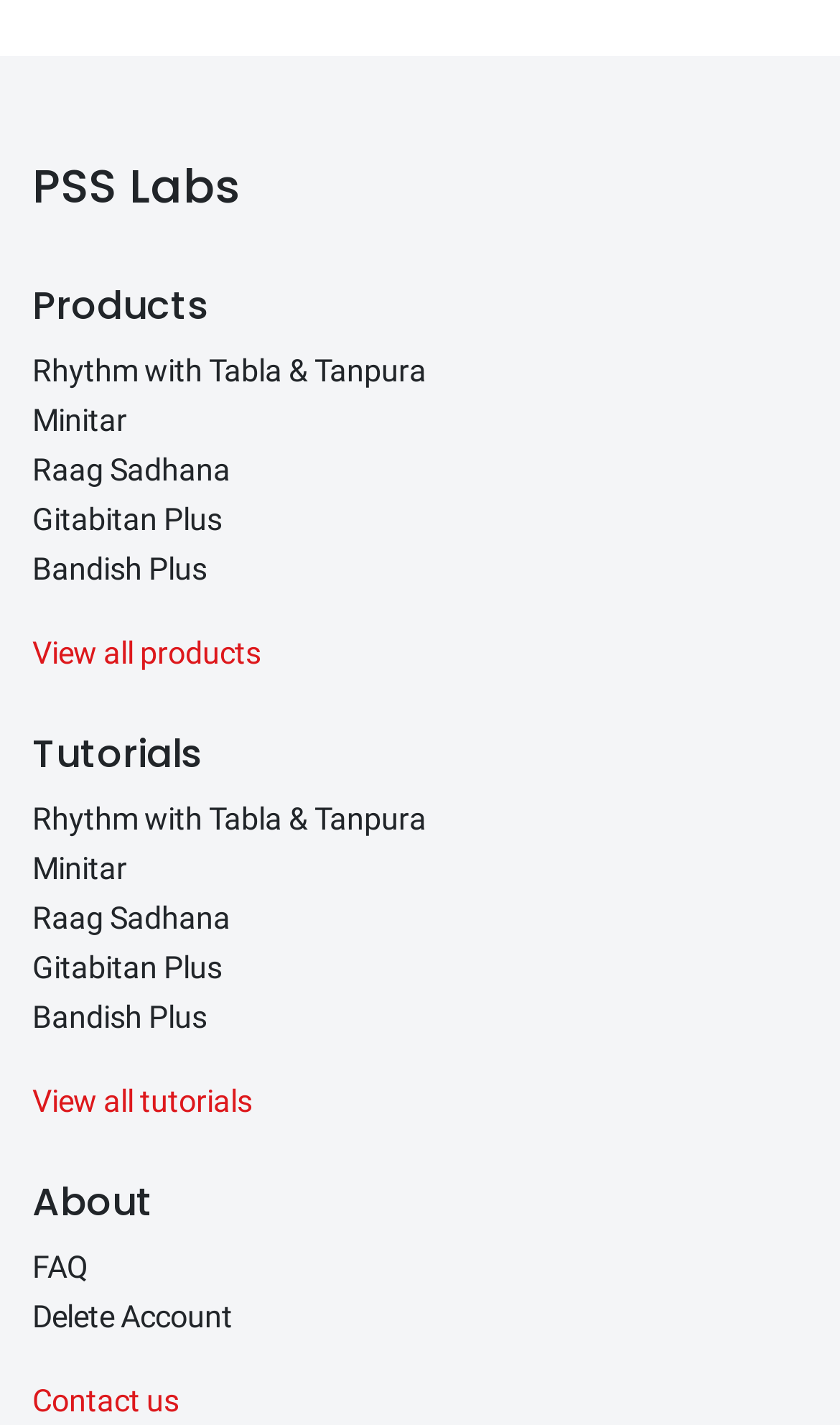Identify the coordinates of the bounding box for the element described below: "Request Info". Return the coordinates as four float numbers between 0 and 1: [left, top, right, bottom].

None